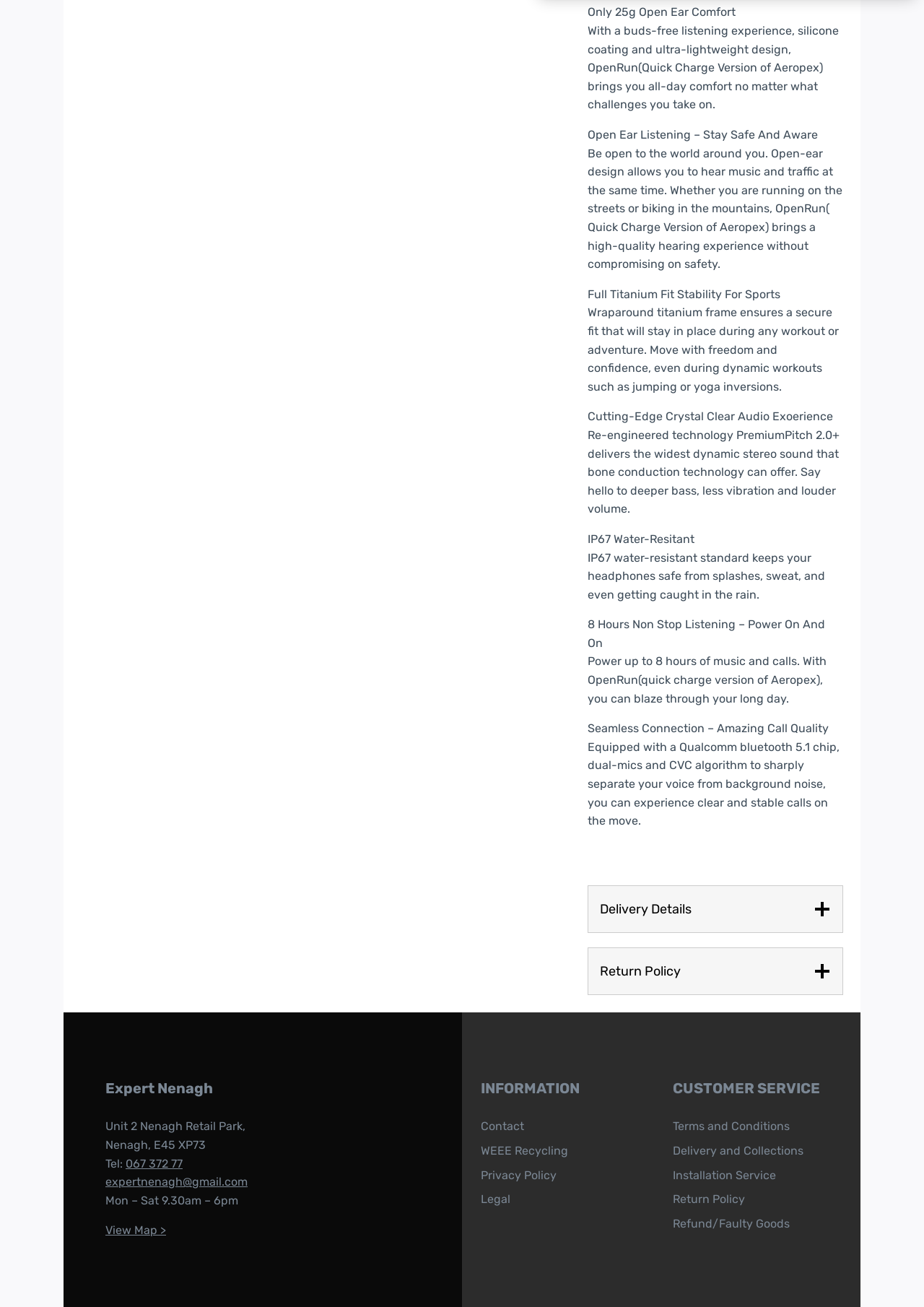Identify the bounding box coordinates for the UI element described as: "Return Policy".

[0.636, 0.725, 0.912, 0.761]